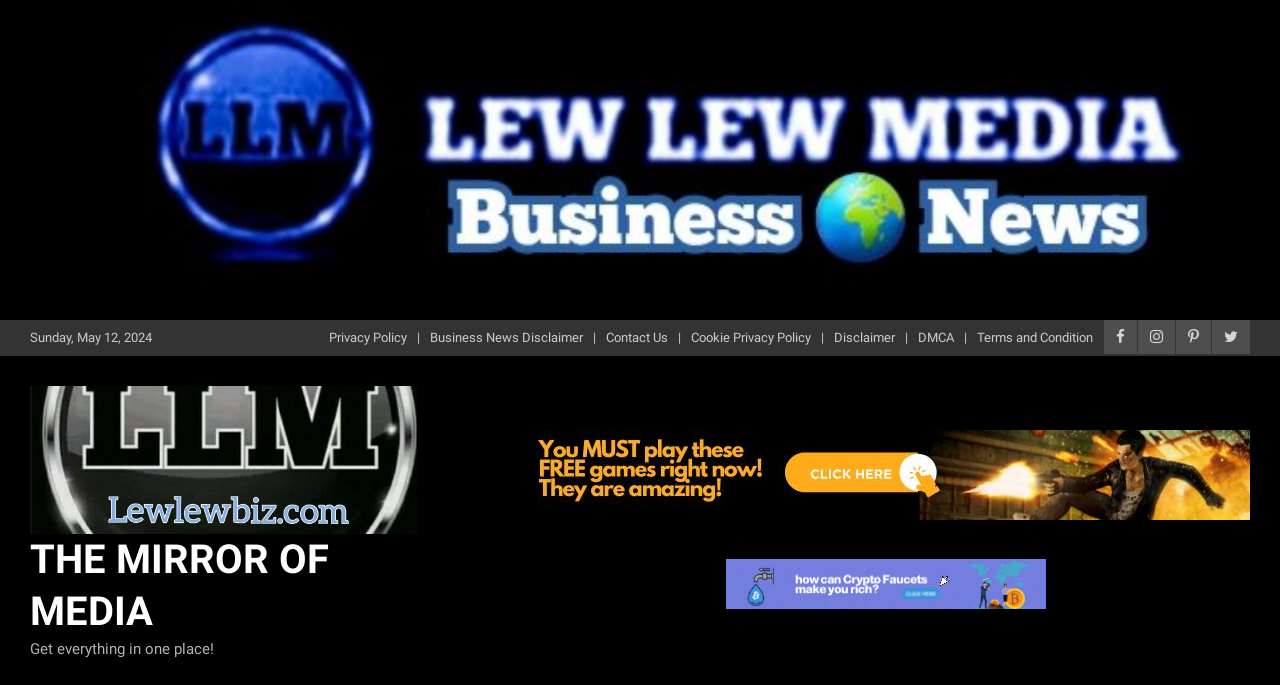Please identify the bounding box coordinates for the region that you need to click to follow this instruction: "Click the social media link with the '' icon".

[0.862, 0.467, 0.888, 0.517]